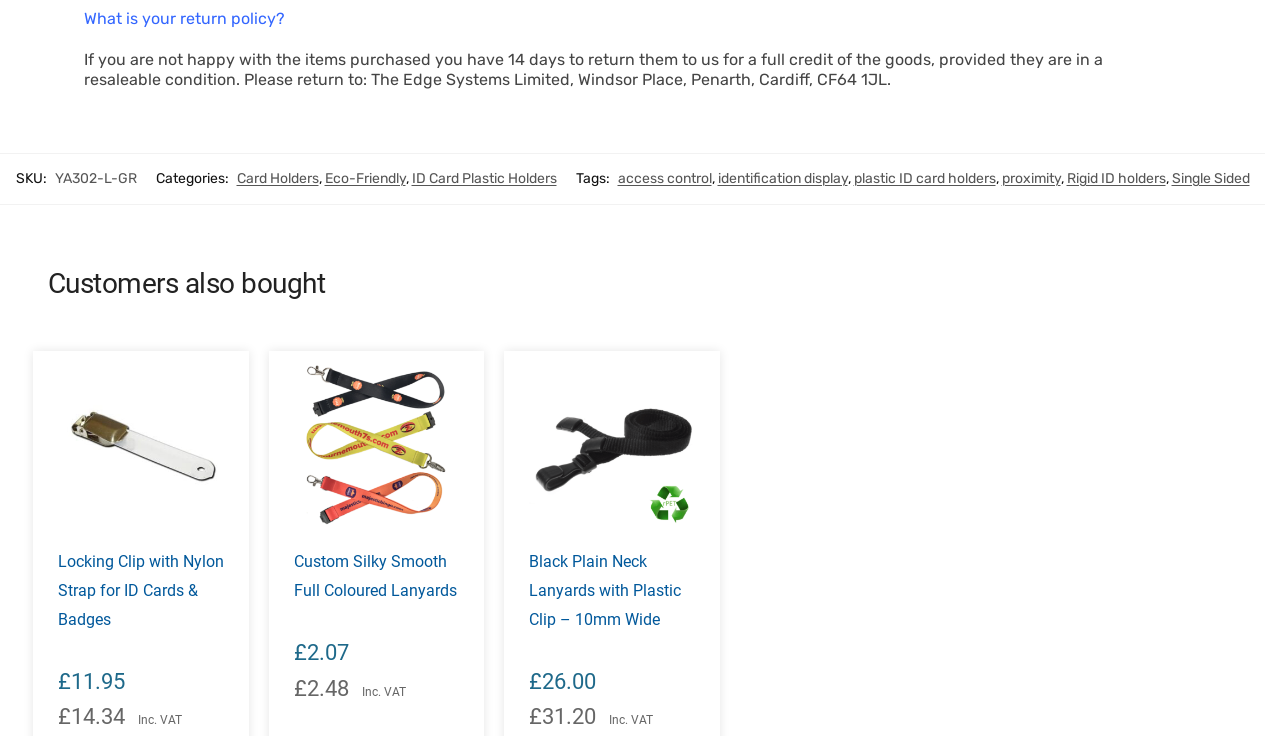Please identify the bounding box coordinates of the clickable element to fulfill the following instruction: "Click on 'Card Holders' category". The coordinates should be four float numbers between 0 and 1, i.e., [left, top, right, bottom].

[0.185, 0.218, 0.249, 0.241]